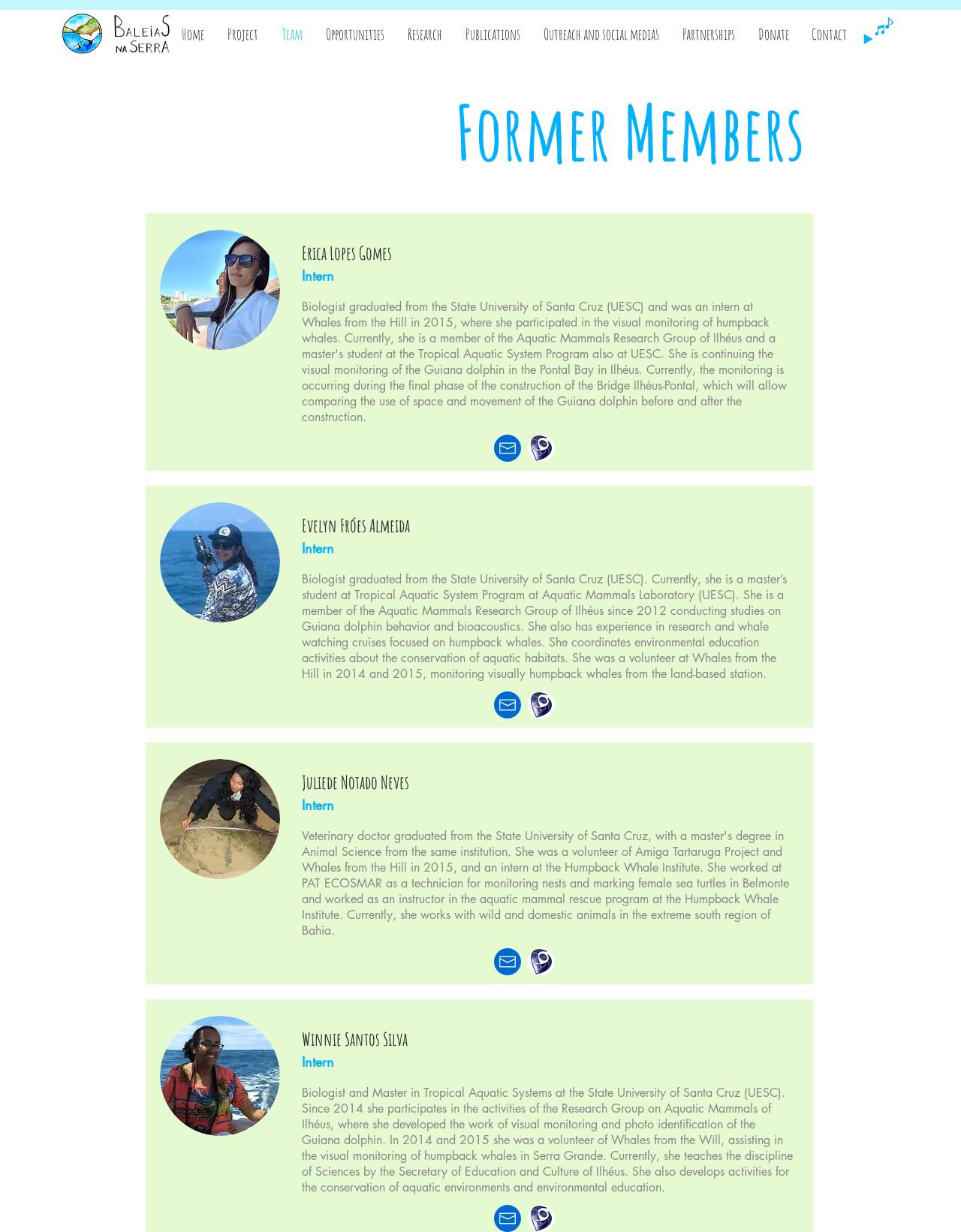Pinpoint the bounding box coordinates of the clickable element to carry out the following instruction: "Click the Home link."

[0.177, 0.01, 0.224, 0.046]